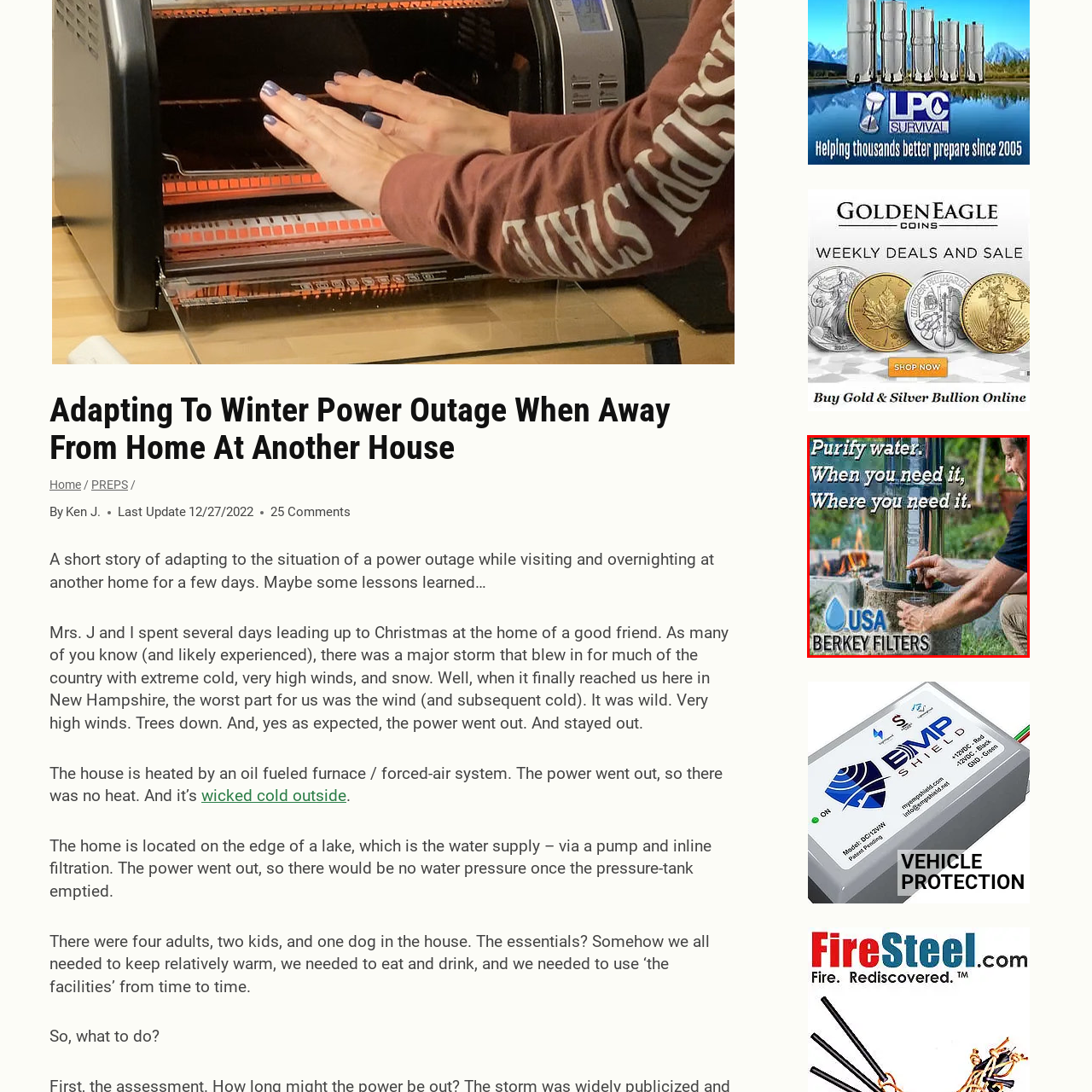What is the name of the company promoting the Berkey water filter?
Analyze the image surrounded by the red bounding box and answer the question in detail.

The name of the company promoting the Berkey water filter is USA Berkey Filters, as indicated by the logo positioned at the bottom of the promotional graphic, reinforcing brand recognition and the product's focus on providing accessible clean water solutions.